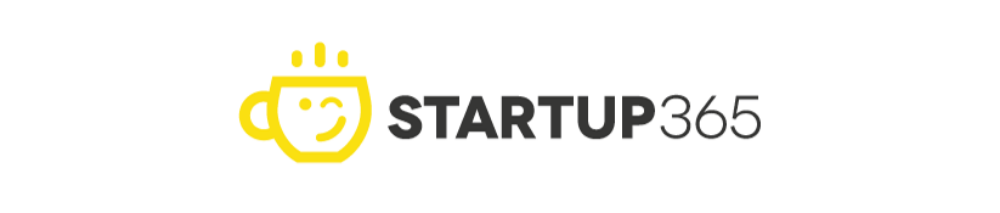Answer this question using a single word or a brief phrase:
What is the font style of the text 'STARTUP365'?

Modern, bold